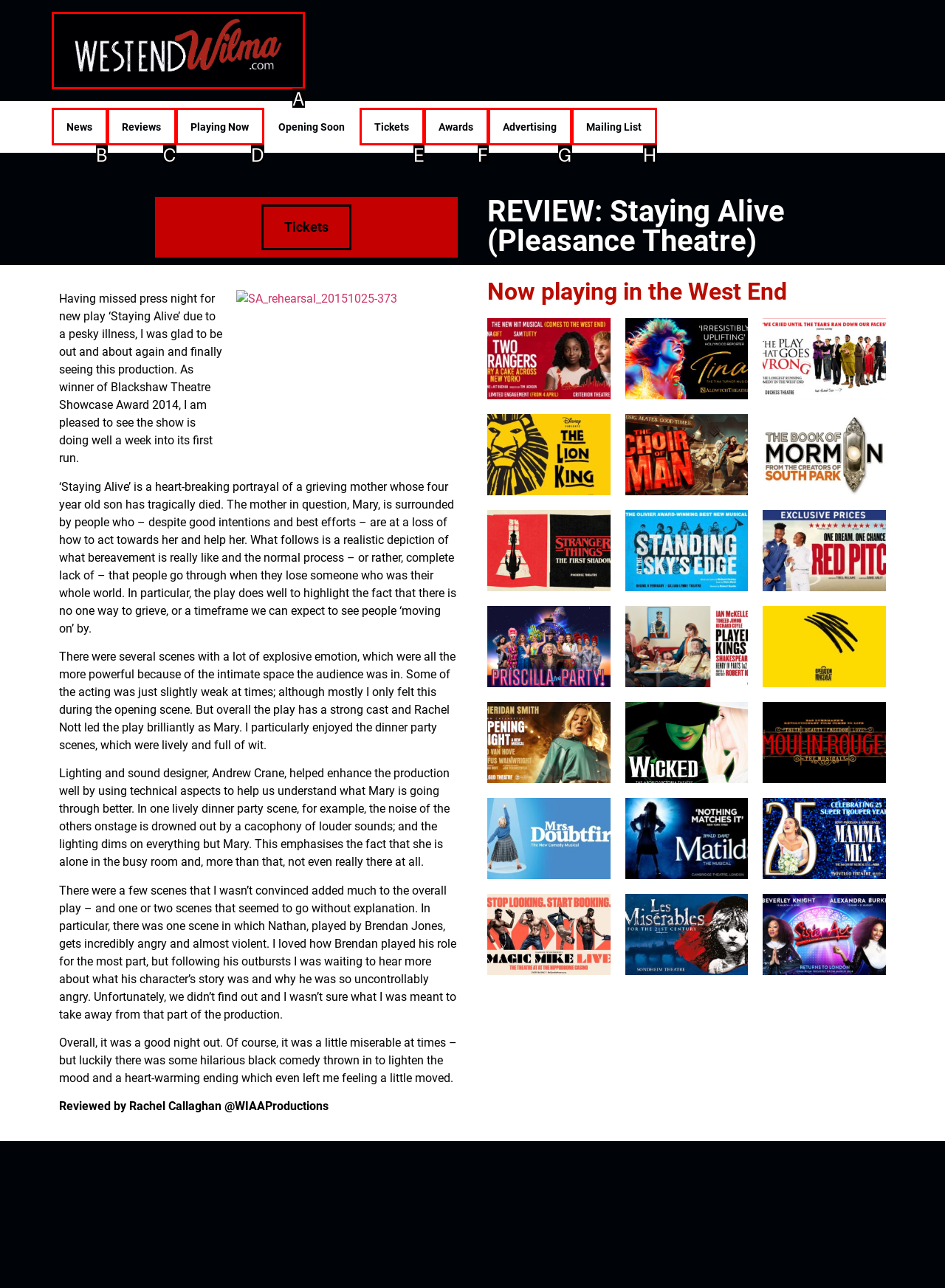Tell me the letter of the HTML element that best matches the description: Mailing List from the provided options.

H